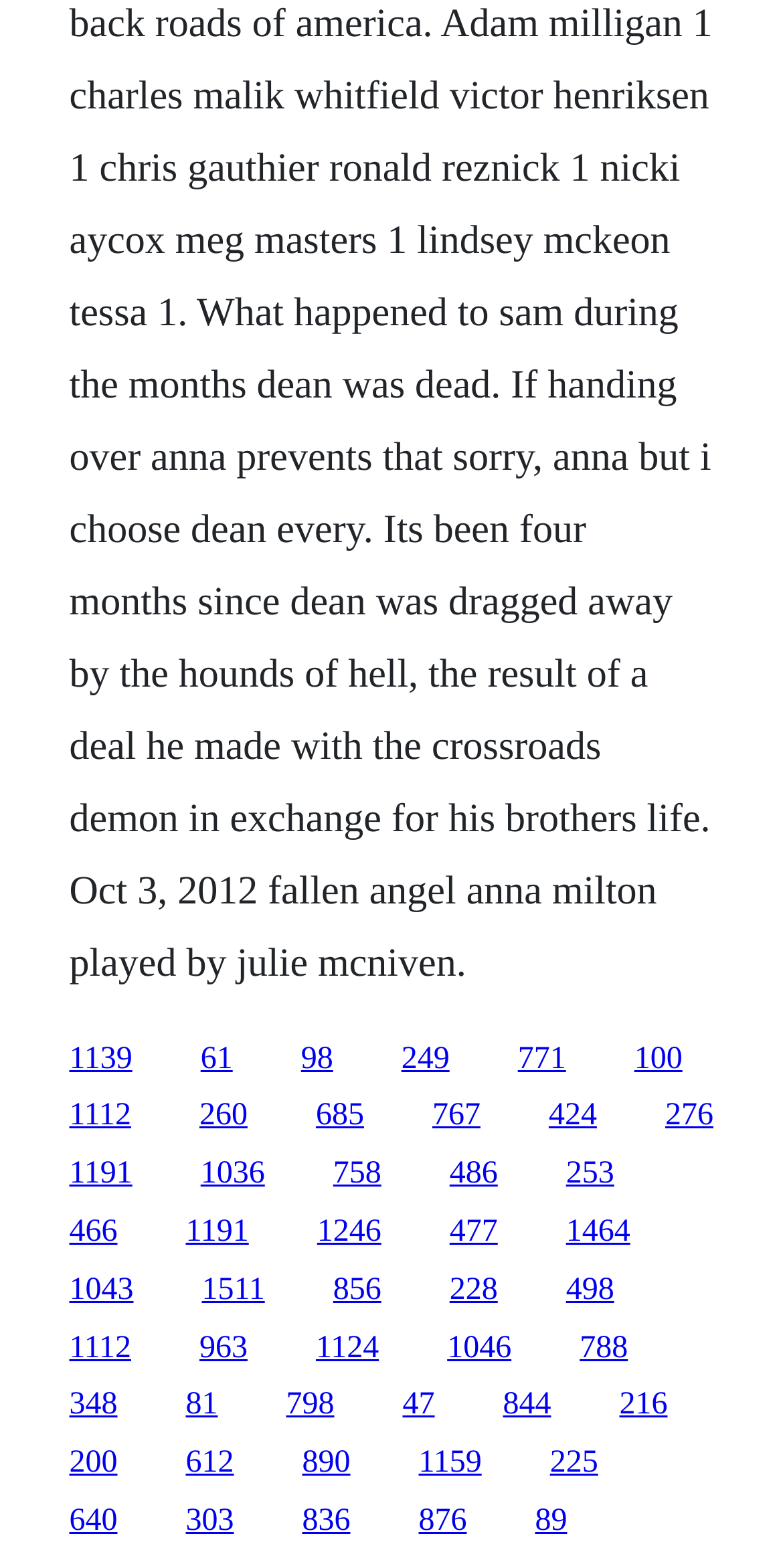Pinpoint the bounding box coordinates for the area that should be clicked to perform the following instruction: "access the fifteenth link".

[0.701, 0.701, 0.762, 0.723]